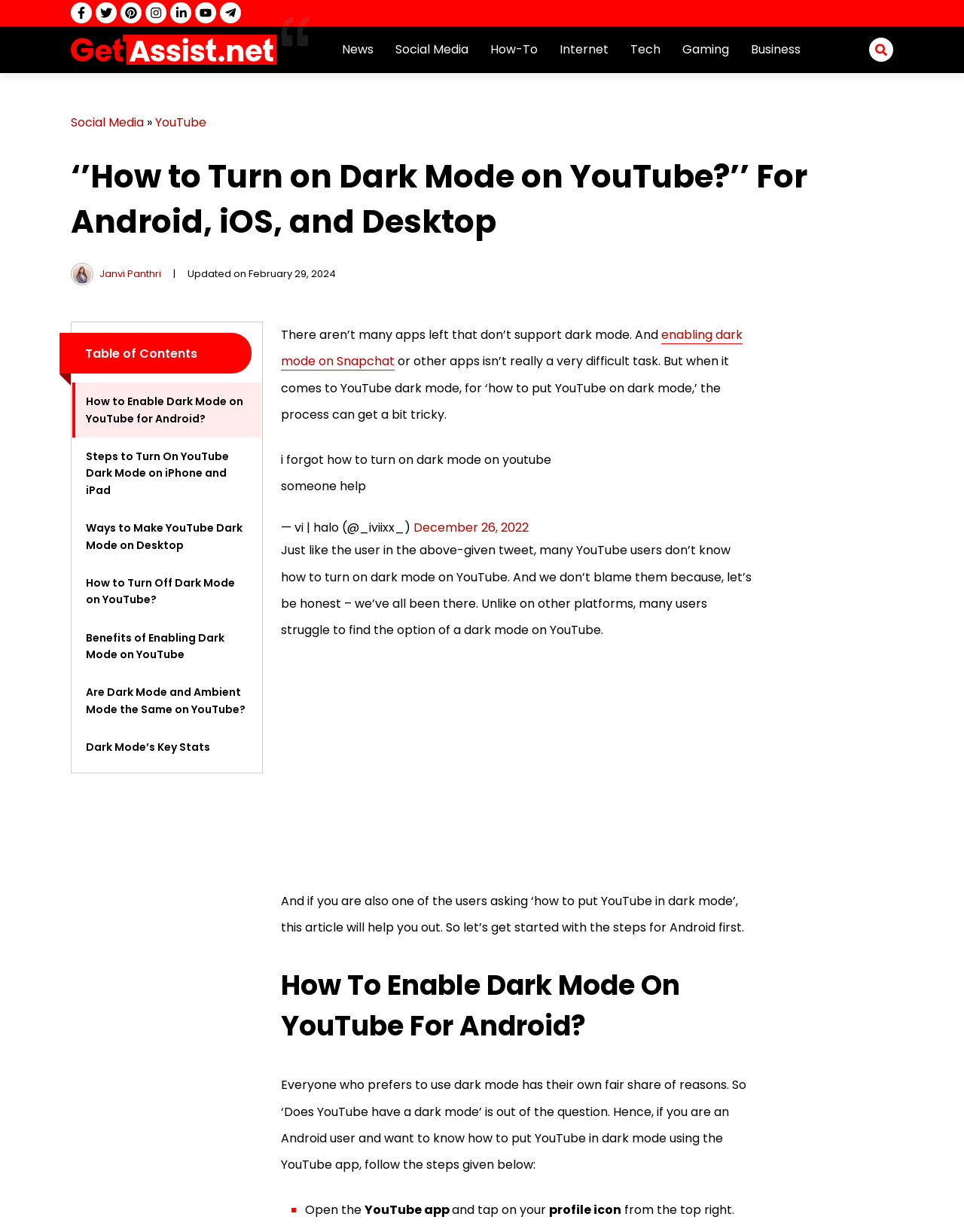Please locate the bounding box coordinates for the element that should be clicked to achieve the following instruction: "Click on the Facebook link". Ensure the coordinates are given as four float numbers between 0 and 1, i.e., [left, top, right, bottom].

[0.073, 0.002, 0.095, 0.019]